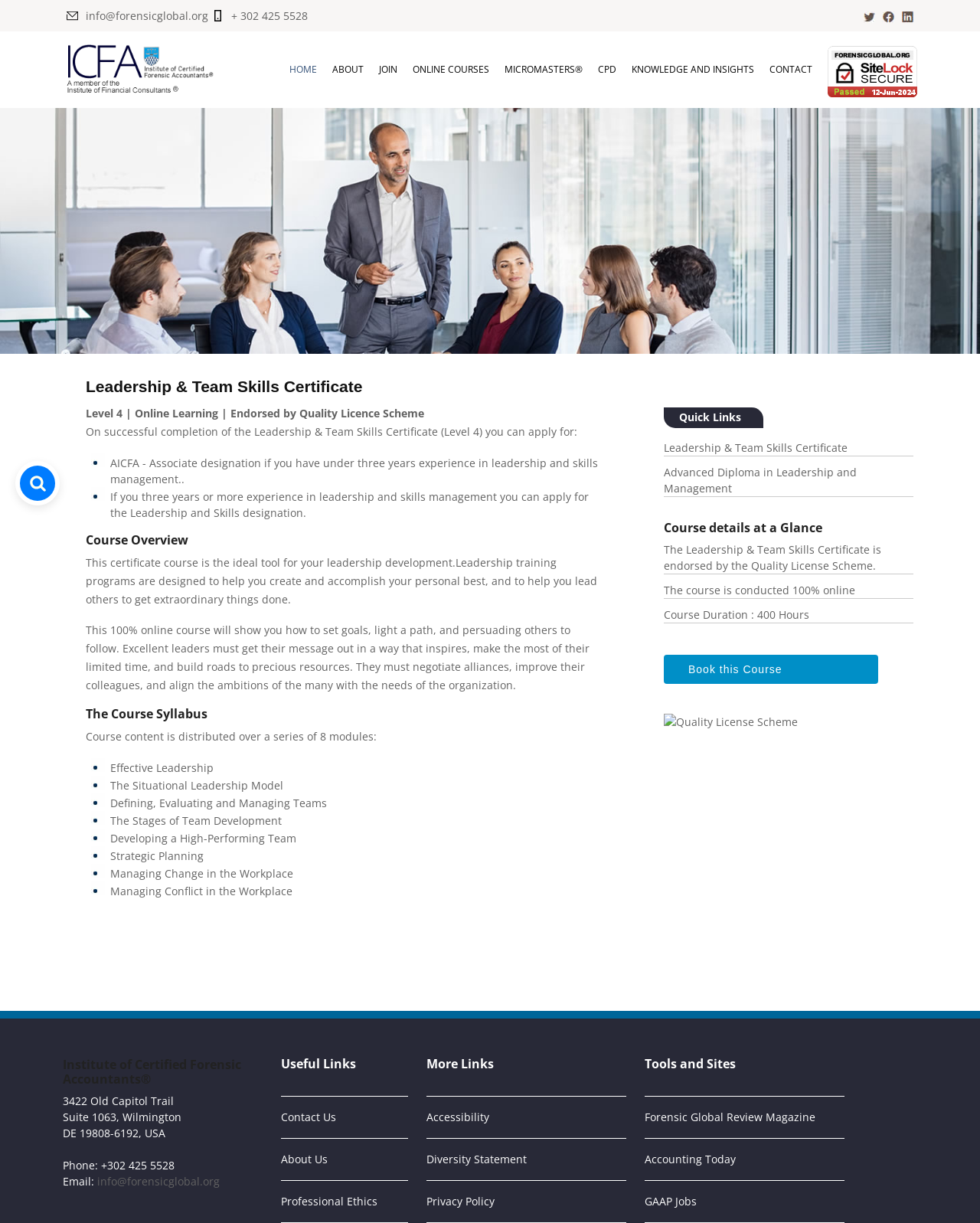What is the name of the certificate program?
Using the image provided, answer with just one word or phrase.

Leadership & Team Skills Certificate